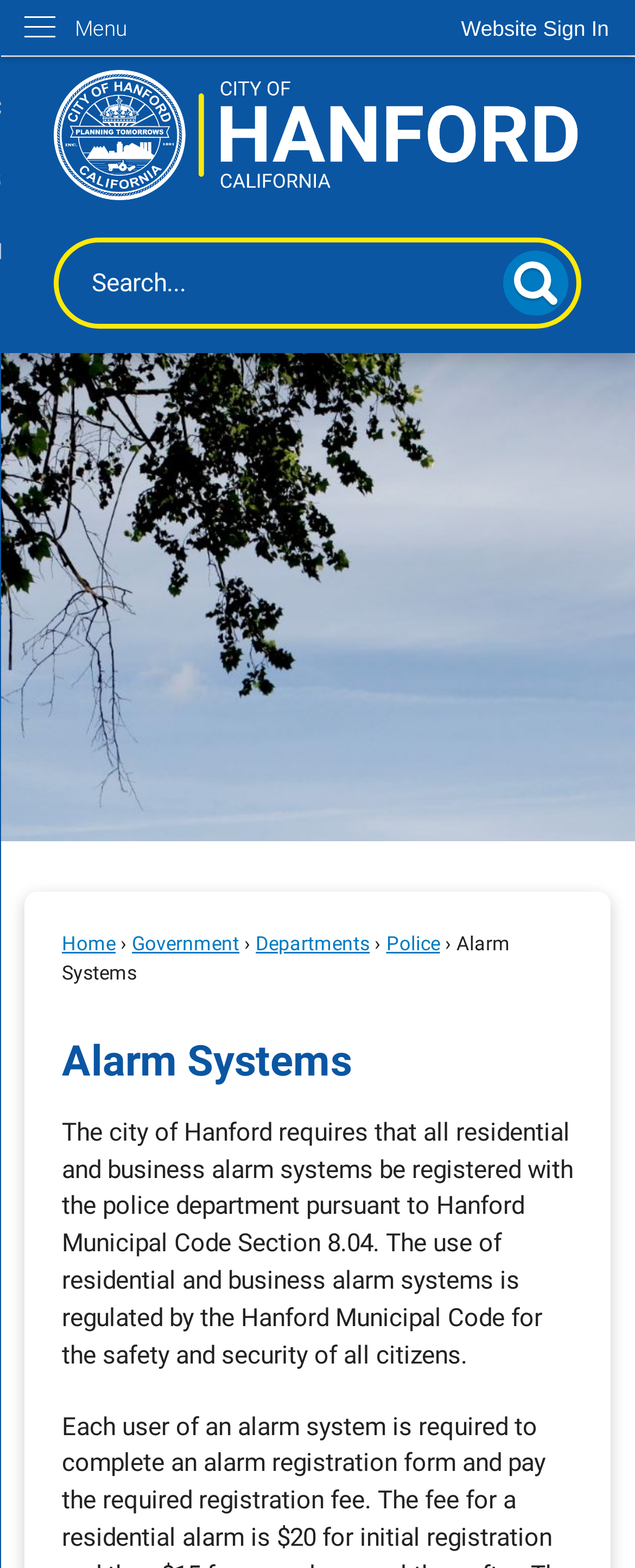Can you show the bounding box coordinates of the region to click on to complete the task described in the instruction: "Sign in to the website"?

[0.685, 0.0, 1.0, 0.036]